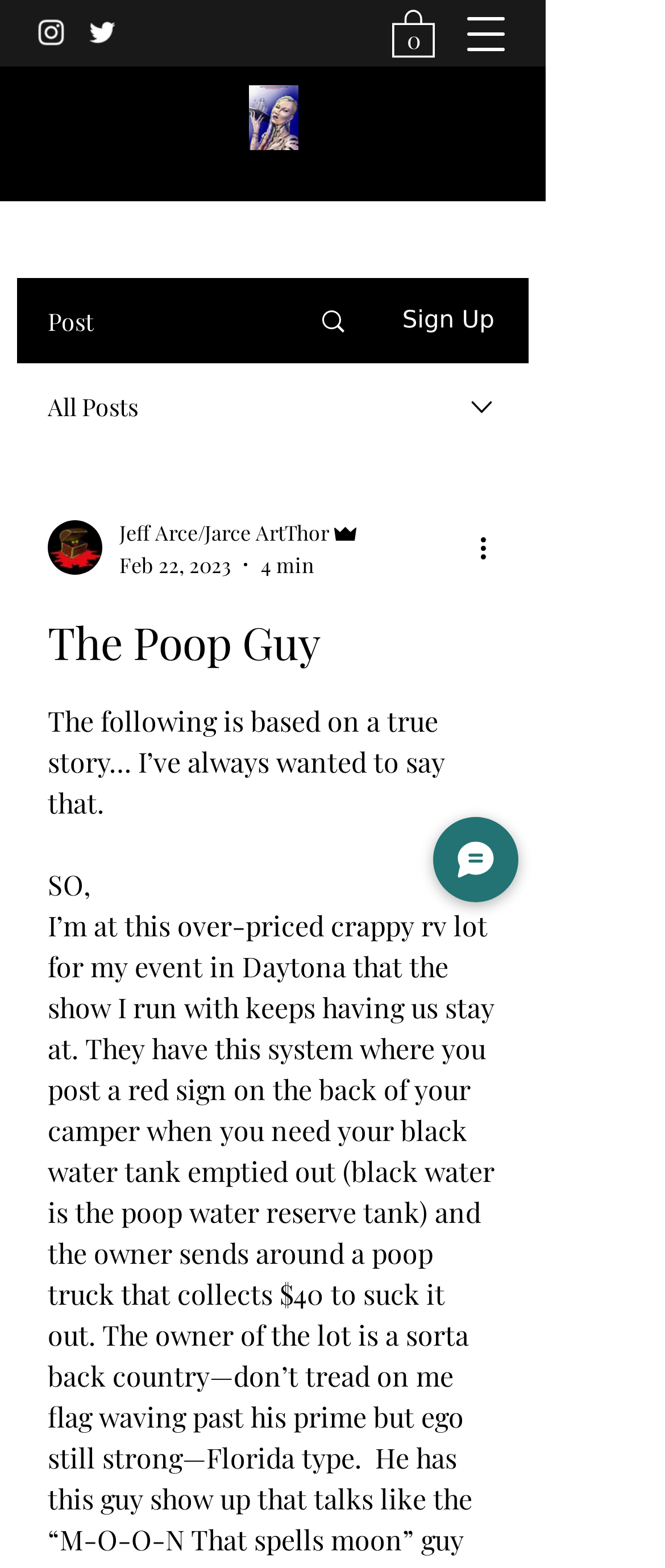From the screenshot, find the bounding box of the UI element matching this description: "aria-label="Instagram"". Supply the bounding box coordinates in the form [left, top, right, bottom], each a float between 0 and 1.

[0.051, 0.01, 0.103, 0.032]